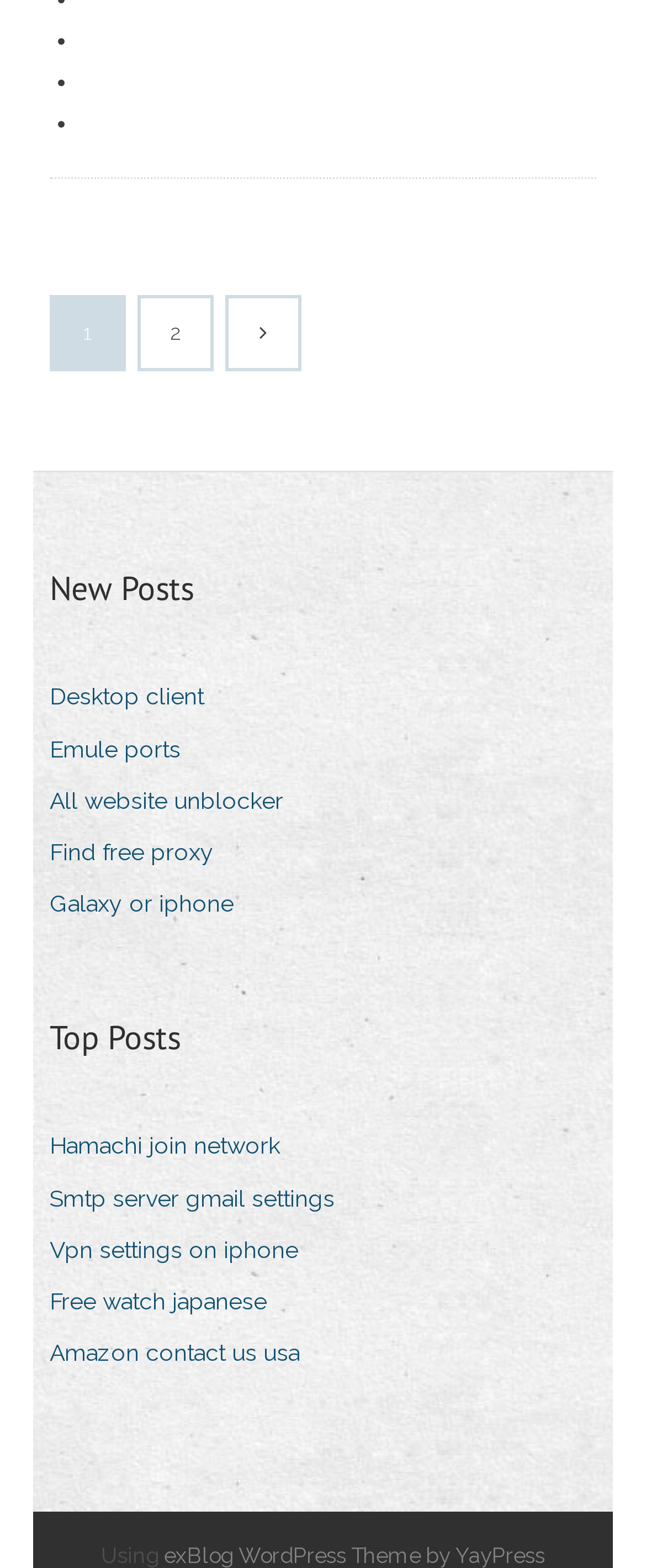Please provide a comprehensive response to the question based on the details in the image: What is the position of the 'Desktop client' link?

I compared the y1 and y2 coordinates of the bounding boxes of the 'Desktop client' link and the 'Emule ports' link. The y1 and y2 coordinates of the 'Desktop client' link are [0.431, 0.459], and the y1 and y2 coordinates of the 'Emule ports' link are [0.464, 0.492]. Since the y1 coordinate of the 'Desktop client' link is smaller than the y1 coordinate of the 'Emule ports' link, the 'Desktop client' link is positioned above the 'Emule ports' link.